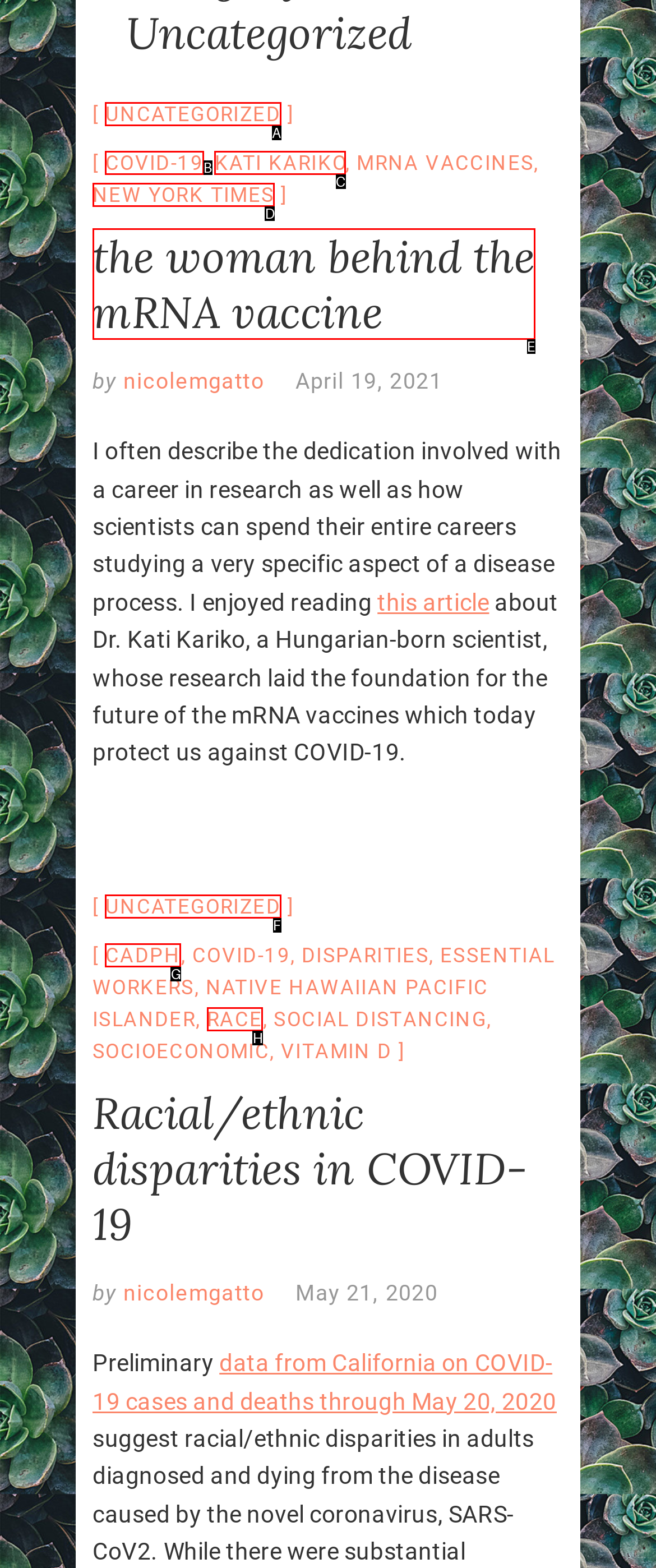Match the following description to the correct HTML element: COVID-19 Indicate your choice by providing the letter.

B